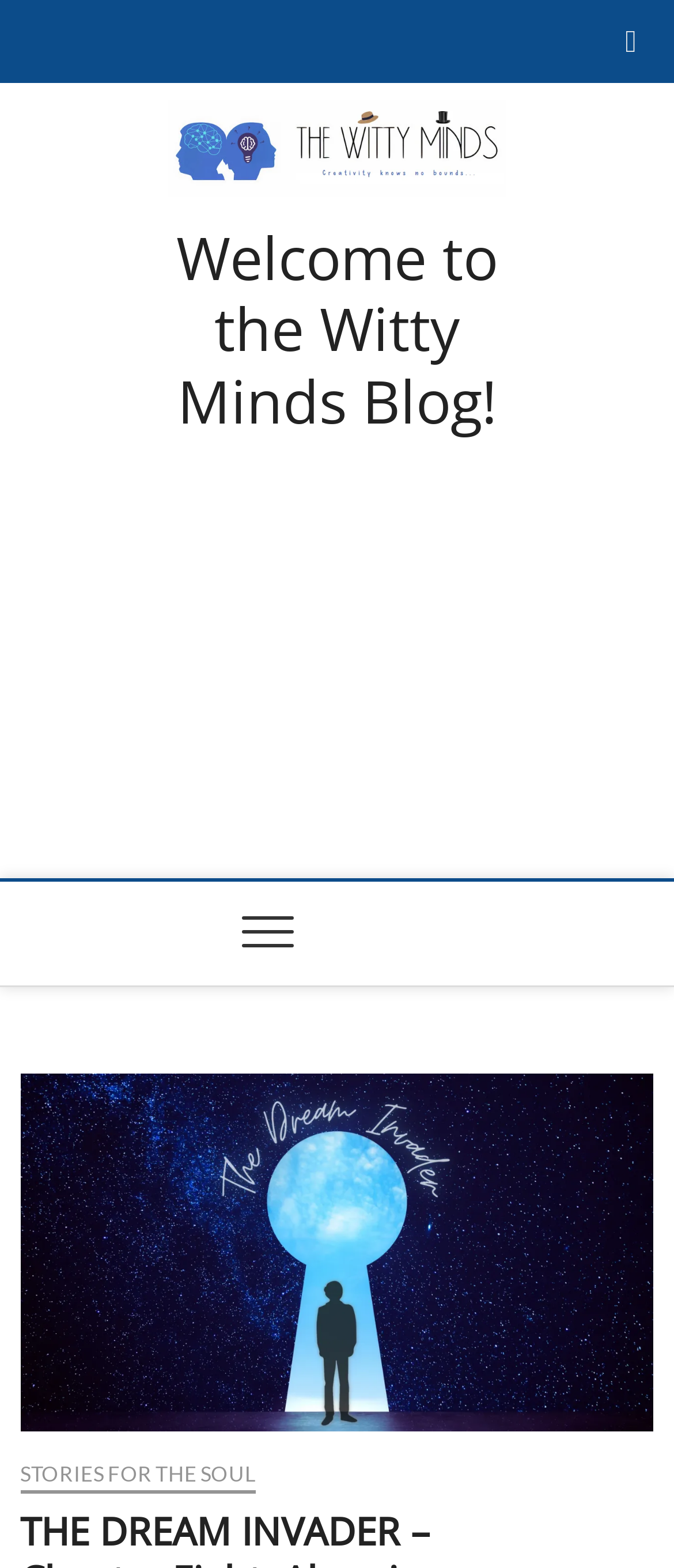Find the bounding box coordinates for the HTML element described as: "aria-label="Advertisement" name="aswift_1" title="Advertisement"". The coordinates should consist of four float values between 0 and 1, i.e., [left, top, right, bottom].

[0.0, 0.307, 1.0, 0.538]